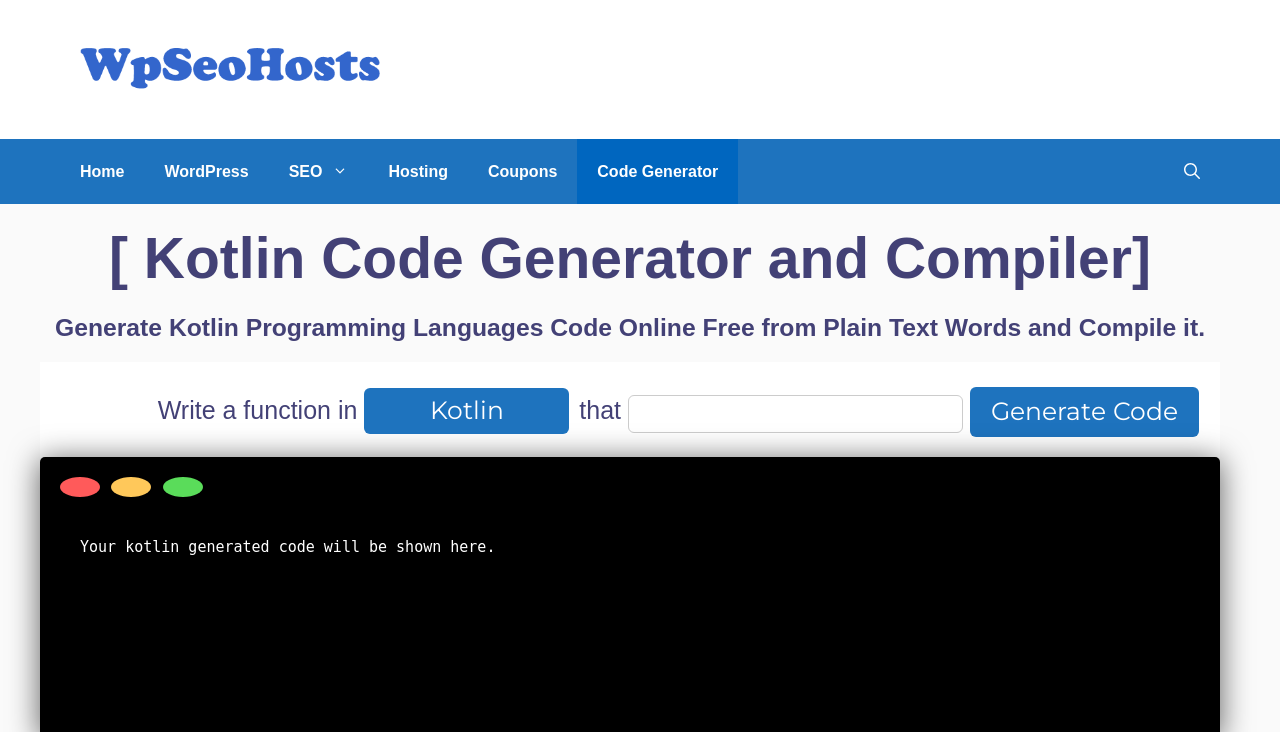What is the input format for code generation?
Please answer using one word or phrase, based on the screenshot.

Plain text words